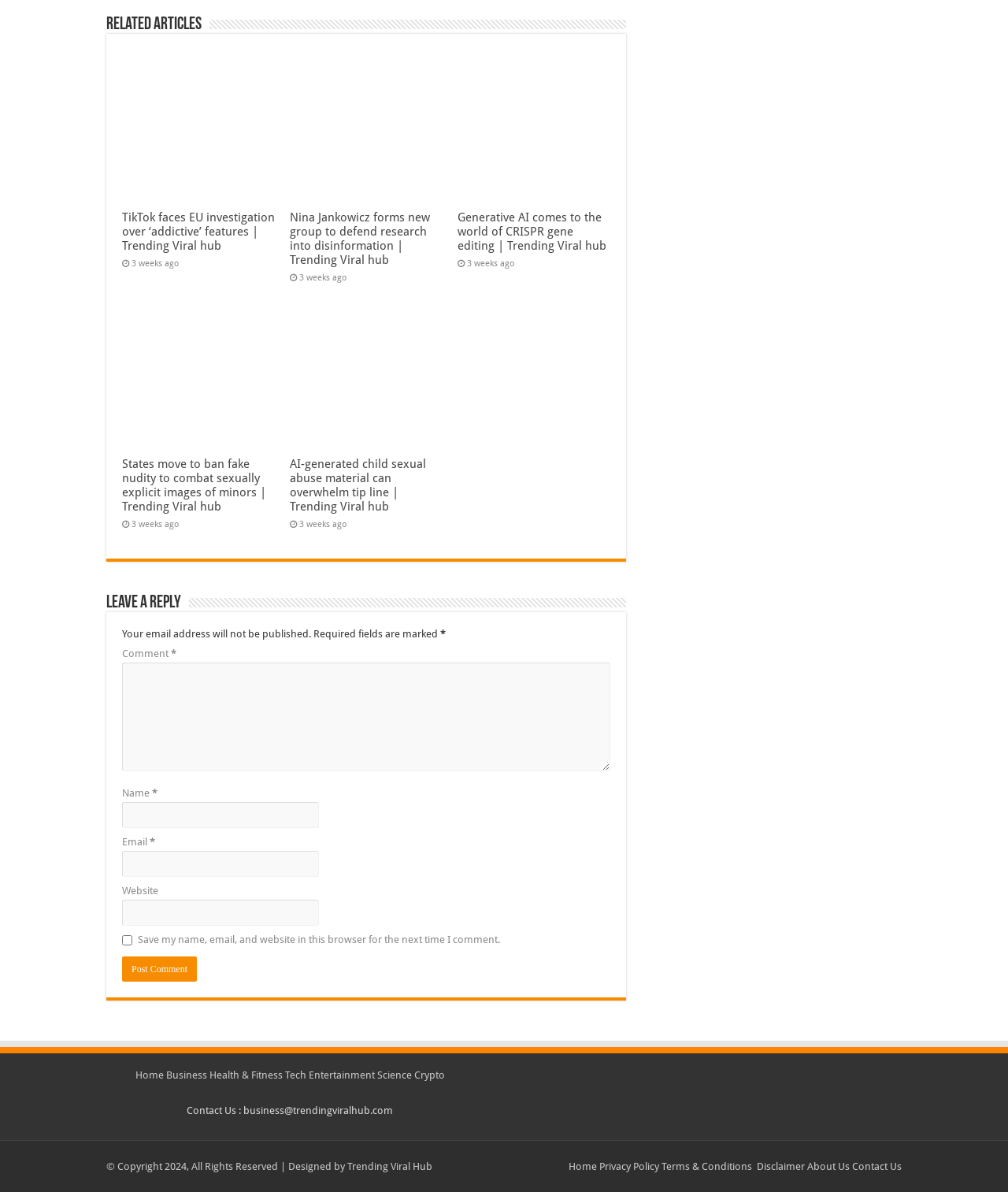Can you find the bounding box coordinates for the element that needs to be clicked to execute this instruction: "Click the 'Post Comment' button"? The coordinates should be given as four float numbers between 0 and 1, i.e., [left, top, right, bottom].

[0.121, 0.803, 0.195, 0.824]